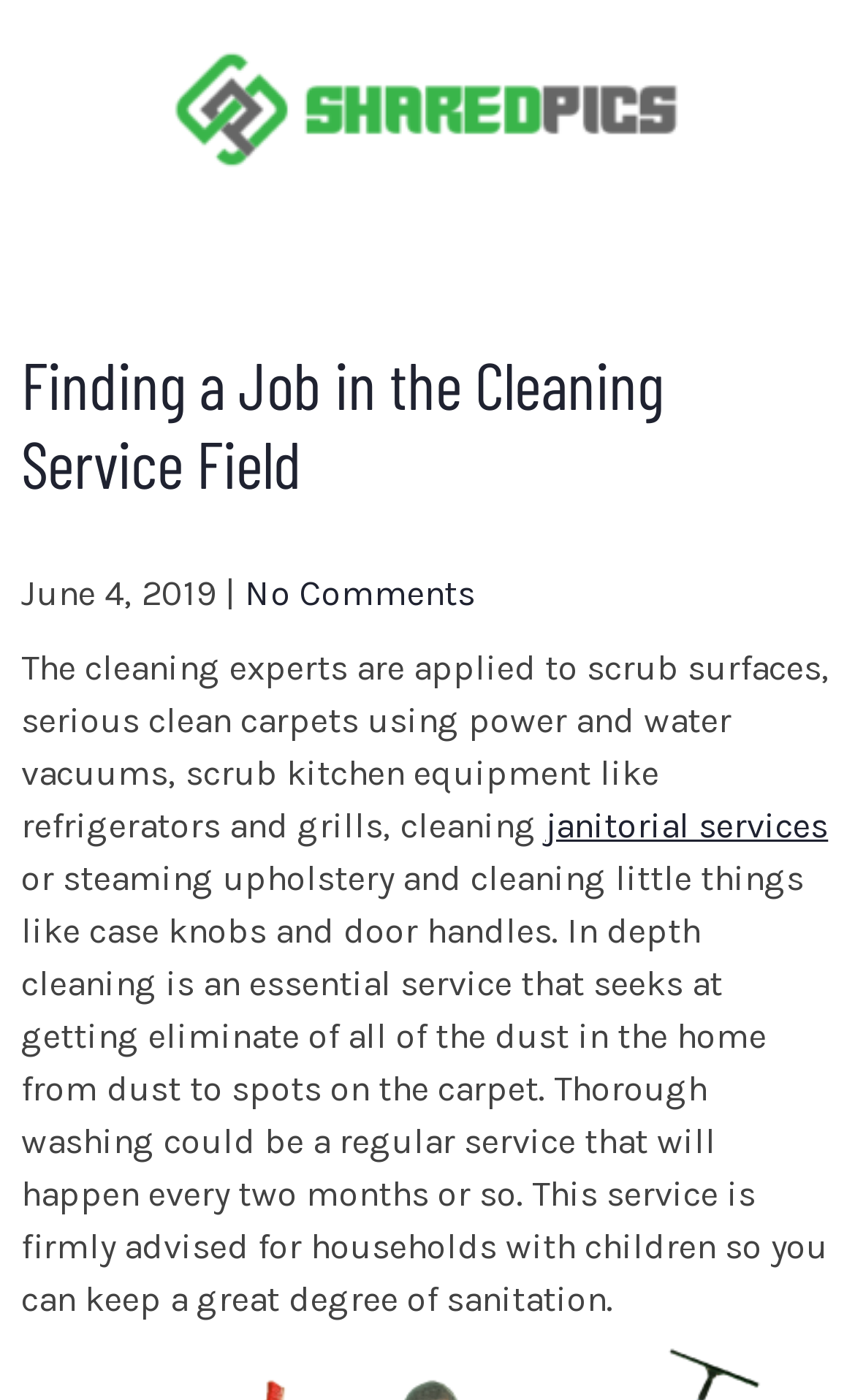Use one word or a short phrase to answer the question provided: 
What is the name of the website?

Shared Pics